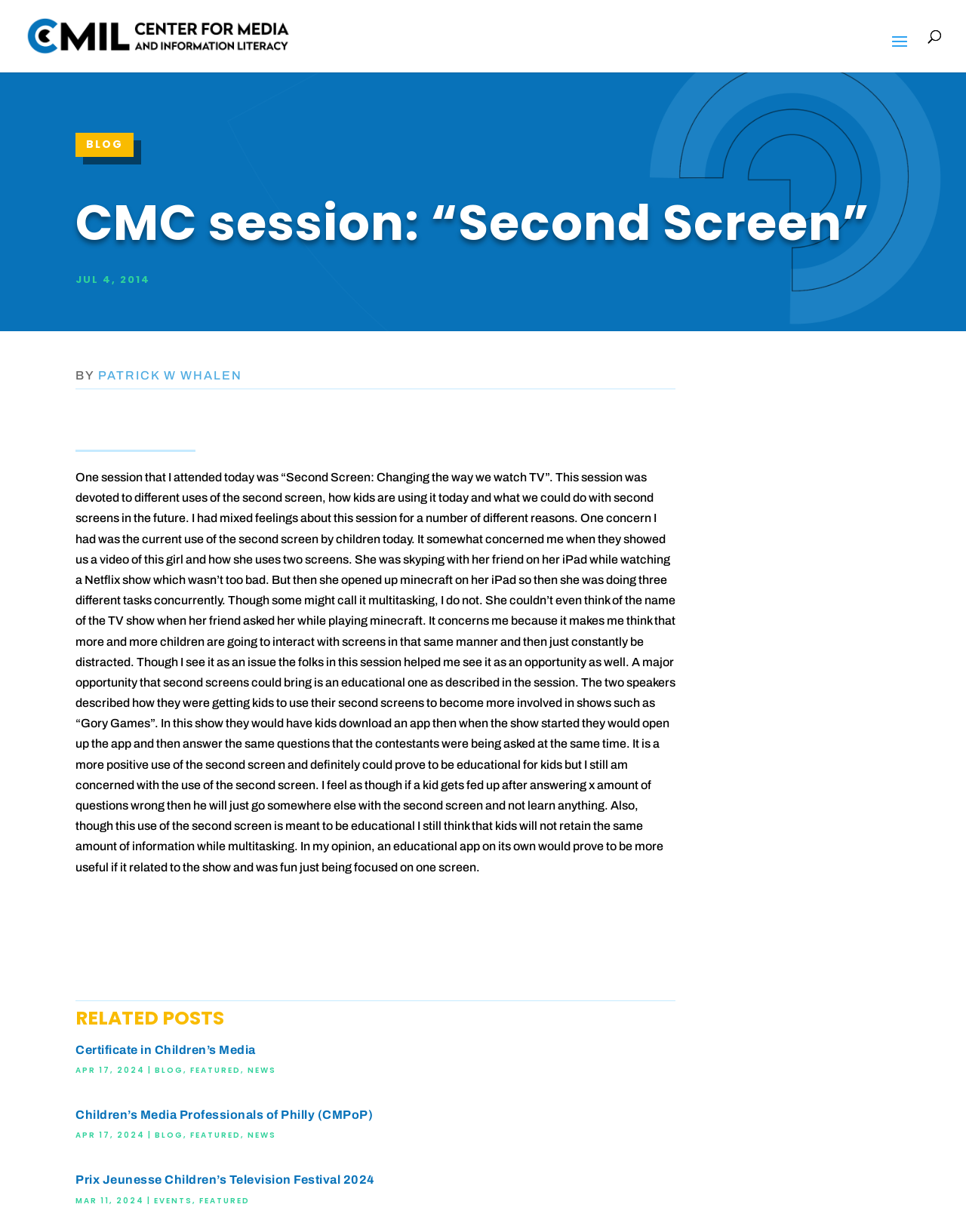Craft a detailed narrative of the webpage's structure and content.

This webpage appears to be a blog post about a session titled "Second Screen: Changing the way we watch TV" at the Center for Media and Information Literacy. At the top of the page, there is a link to the center's website, accompanied by a small image of the center's logo. Below this, there is a heading that displays the title of the session, followed by a date and author information.

The main content of the page is a lengthy article that discusses the session, including the speaker's concerns about children's use of second screens and the potential educational opportunities they present. The article is divided into paragraphs, with some sentences expressing concerns about children's multitasking habits and others describing the educational benefits of second screens.

To the right of the article, there are three related posts, each with a heading, date, and links to categories such as "BLOG", "FEATURED", and "NEWS" or "EVENTS". These posts appear to be other articles or events related to children's media and education.

Overall, the page has a simple layout, with a focus on the main article and related posts. There are no prominent images or graphics, aside from the small logo at the top of the page.